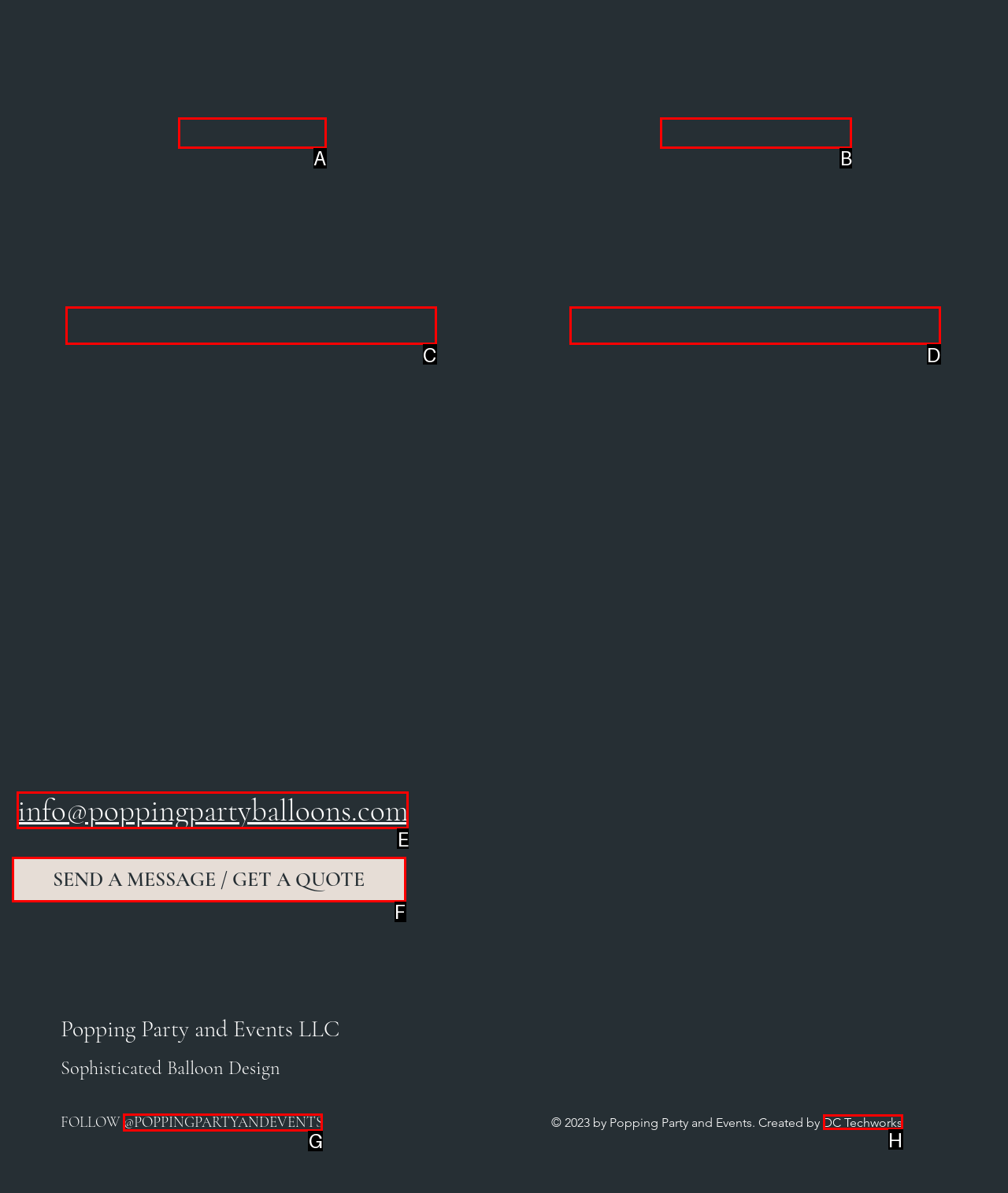Determine which option matches the element description: SPECIAL EVENTS
Reply with the letter of the appropriate option from the options provided.

B